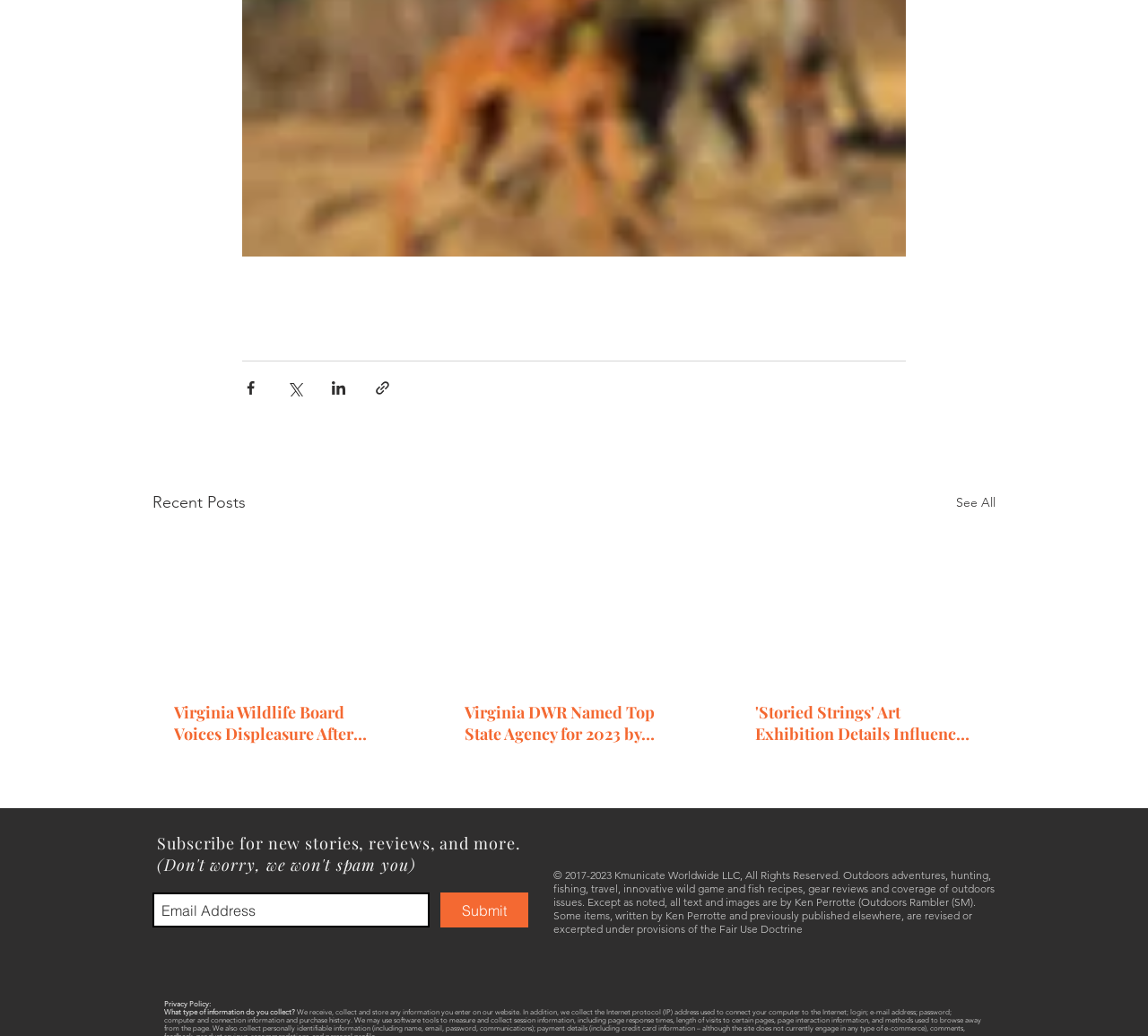Show the bounding box coordinates of the region that should be clicked to follow the instruction: "Share via Facebook."

[0.211, 0.367, 0.226, 0.383]